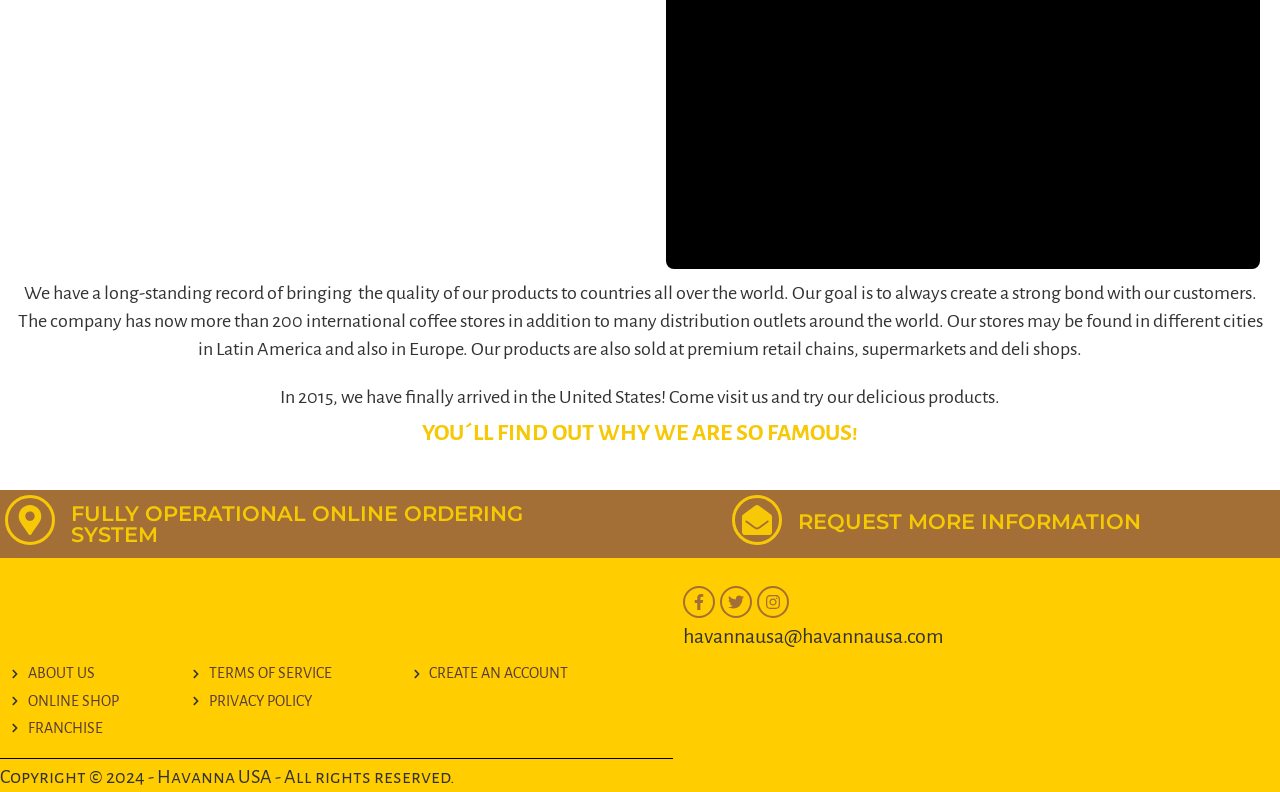Determine the bounding box coordinates for the region that must be clicked to execute the following instruction: "Contact via email".

[0.534, 0.789, 0.738, 0.816]